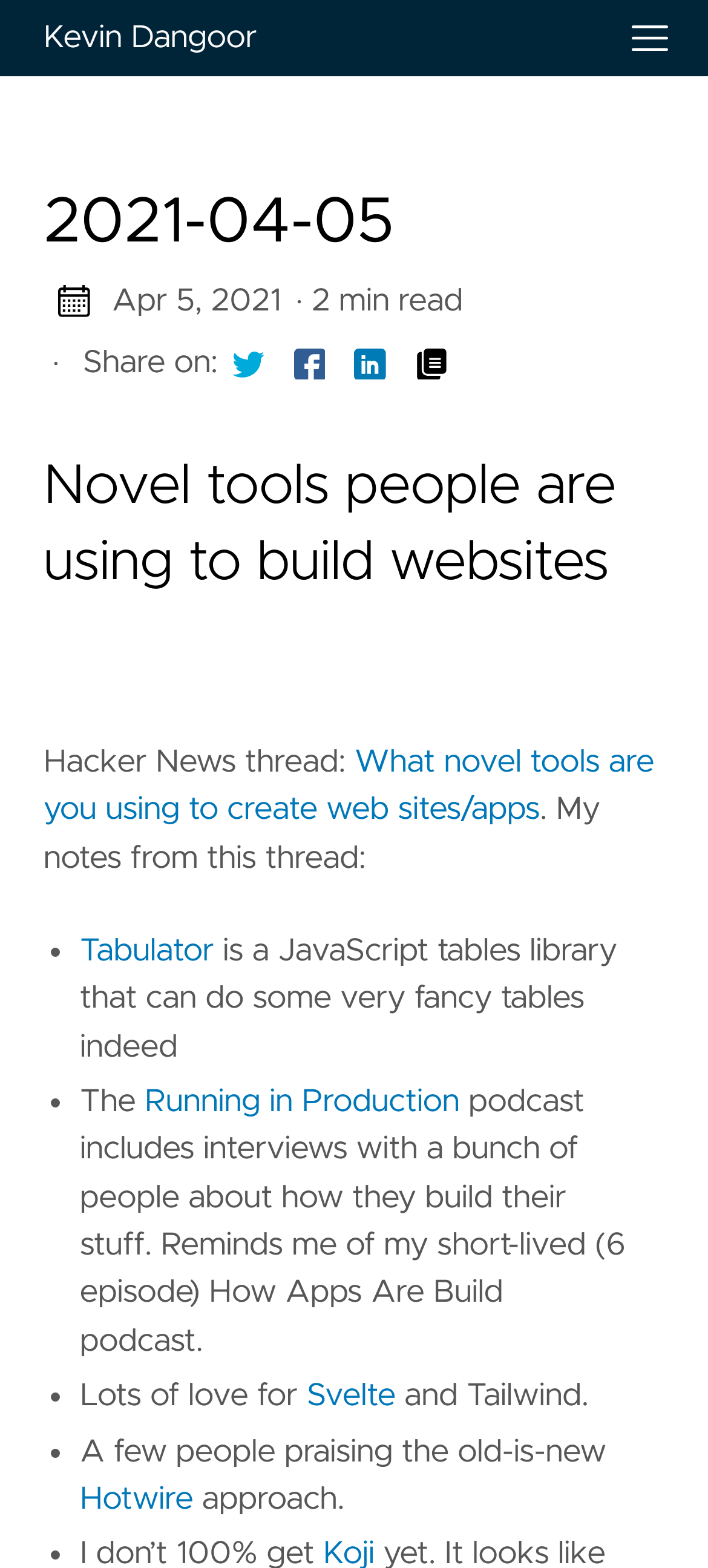Can you find the bounding box coordinates for the element to click on to achieve the instruction: "Check out the Running in Production podcast"?

[0.204, 0.692, 0.649, 0.713]